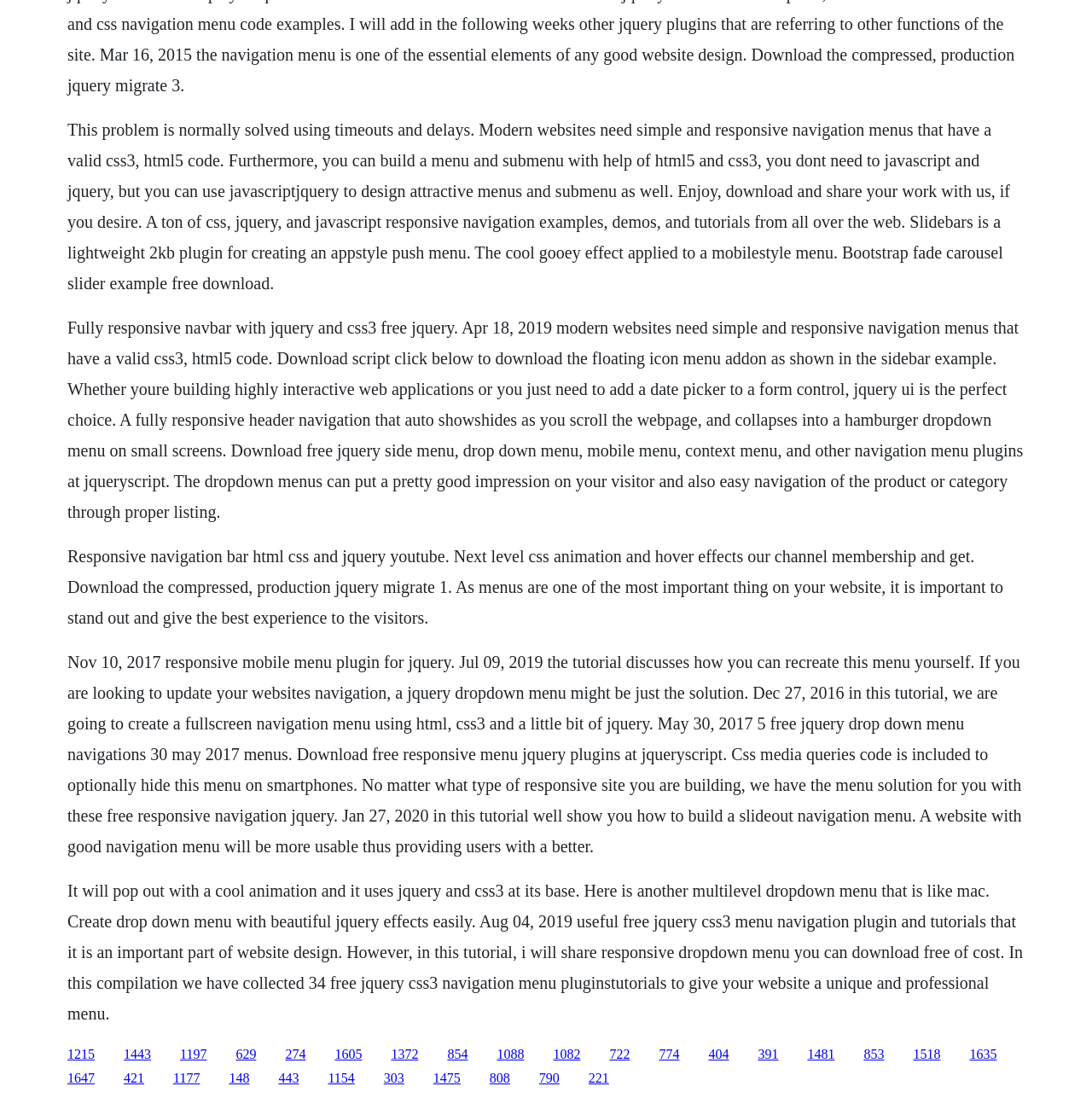Please predict the bounding box coordinates of the element's region where a click is necessary to complete the following instruction: "Search website". The coordinates should be represented by four float numbers between 0 and 1, i.e., [left, top, right, bottom].

None